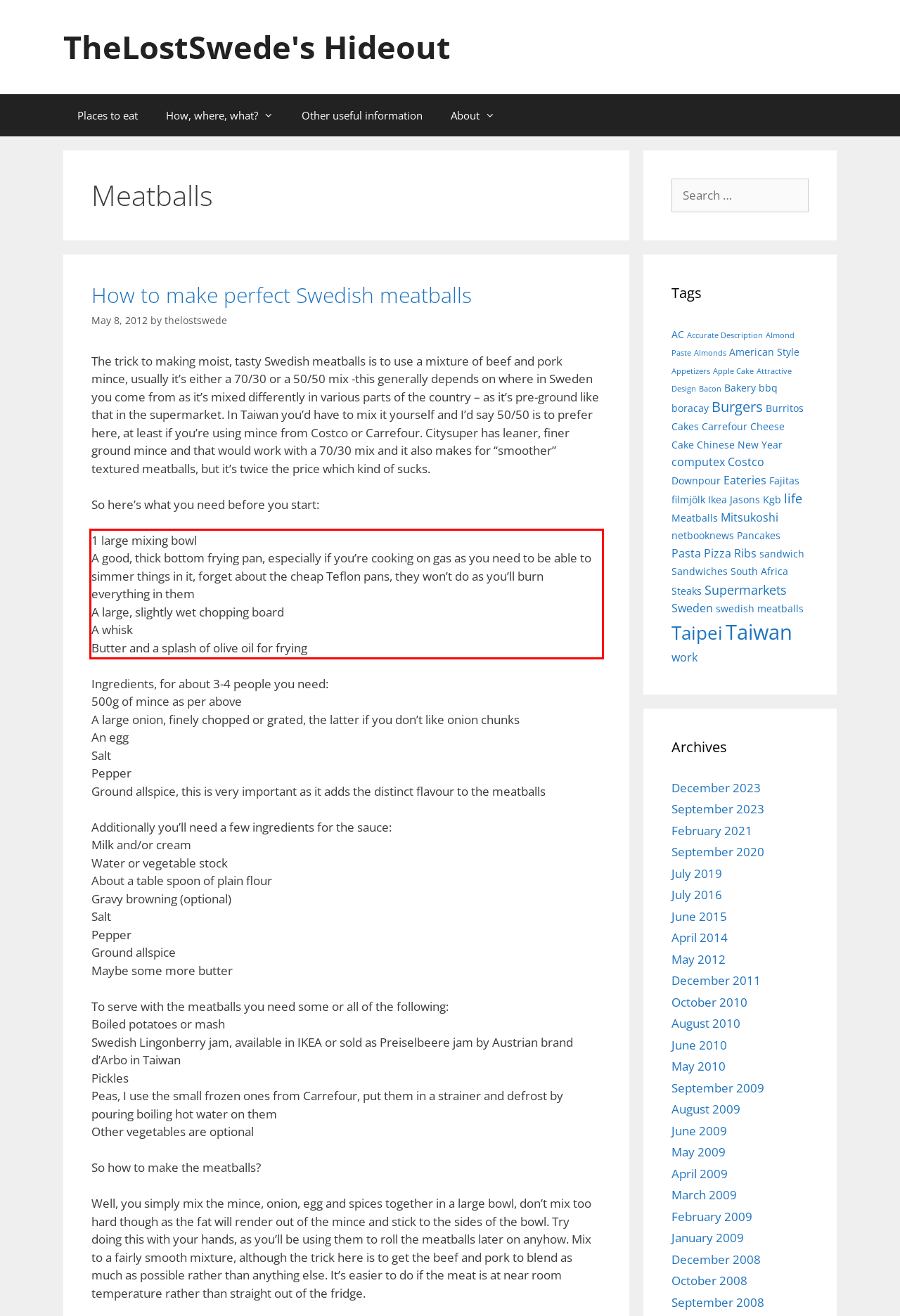The screenshot you have been given contains a UI element surrounded by a red rectangle. Use OCR to read and extract the text inside this red rectangle.

1 large mixing bowl A good, thick bottom frying pan, especially if you’re cooking on gas as you need to be able to simmer things in it, forget about the cheap Teflon pans, they won’t do as you’ll burn everything in them A large, slightly wet chopping board A whisk Butter and a splash of olive oil for frying